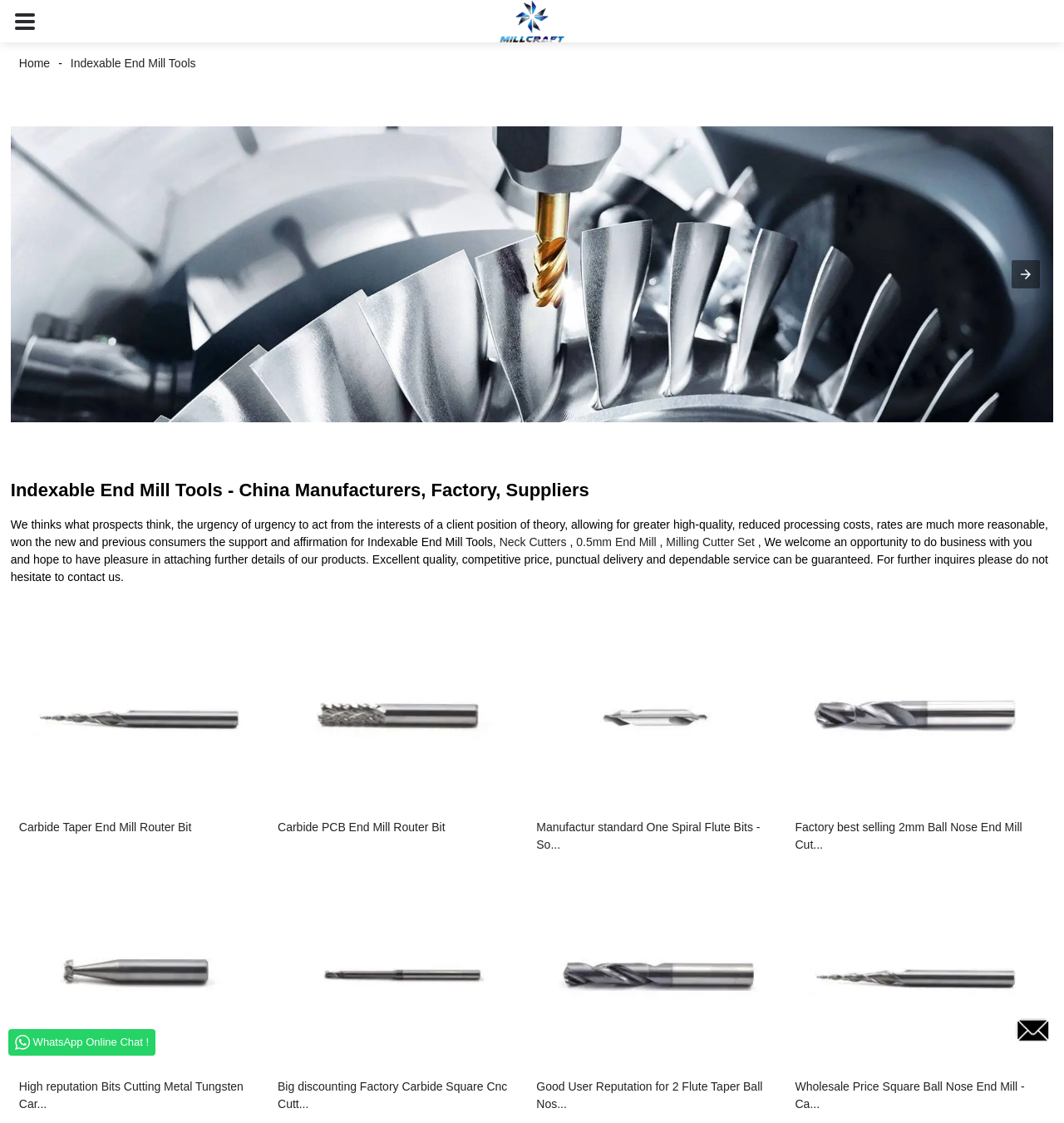Can you find and provide the title of the webpage?

Indexable End Mill Tools - China Manufacturers, Factory, Suppliers